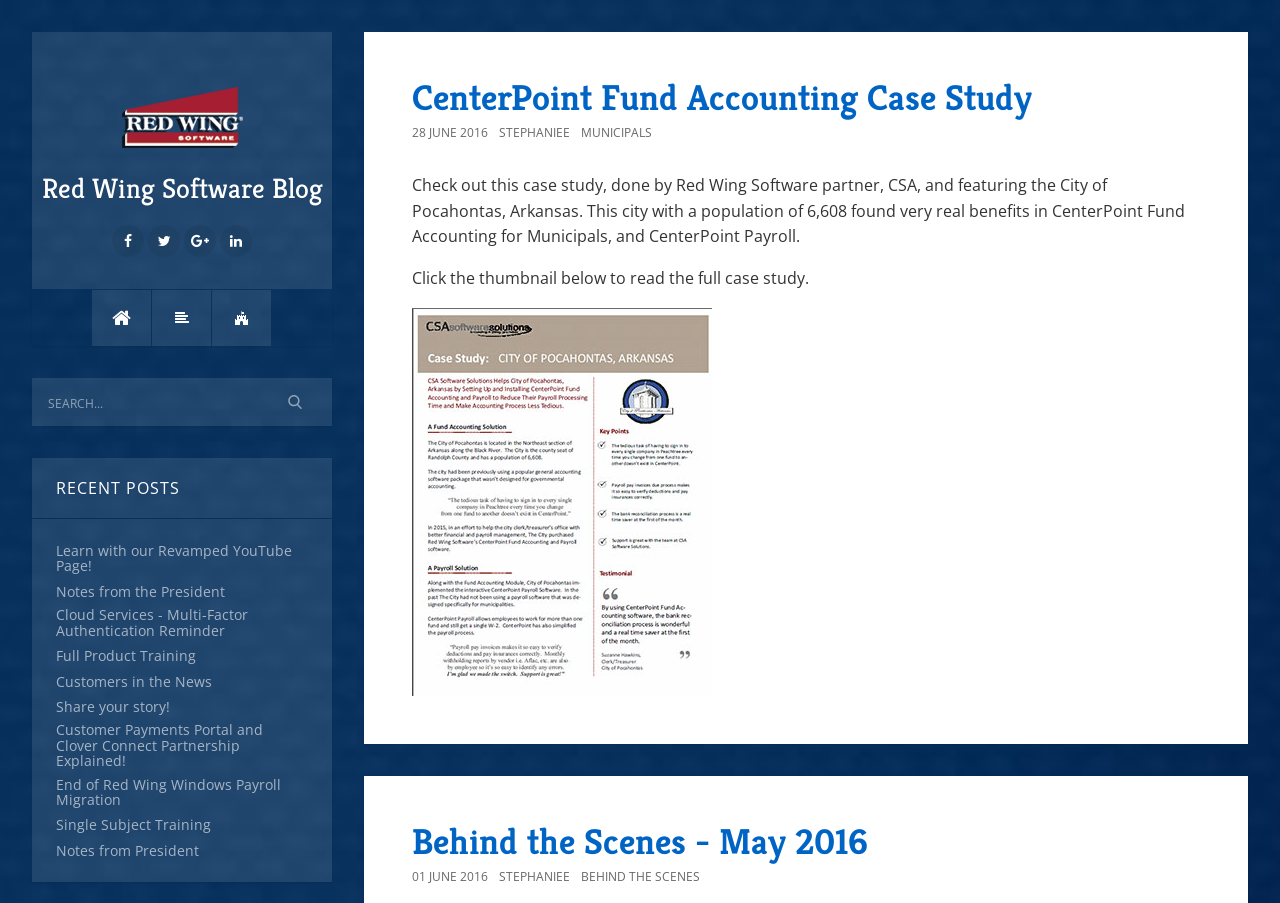Please find the bounding box coordinates of the section that needs to be clicked to achieve this instruction: "Read the recent post 'Learn with our Revamped YouTube Page!'".

[0.044, 0.608, 0.241, 0.626]